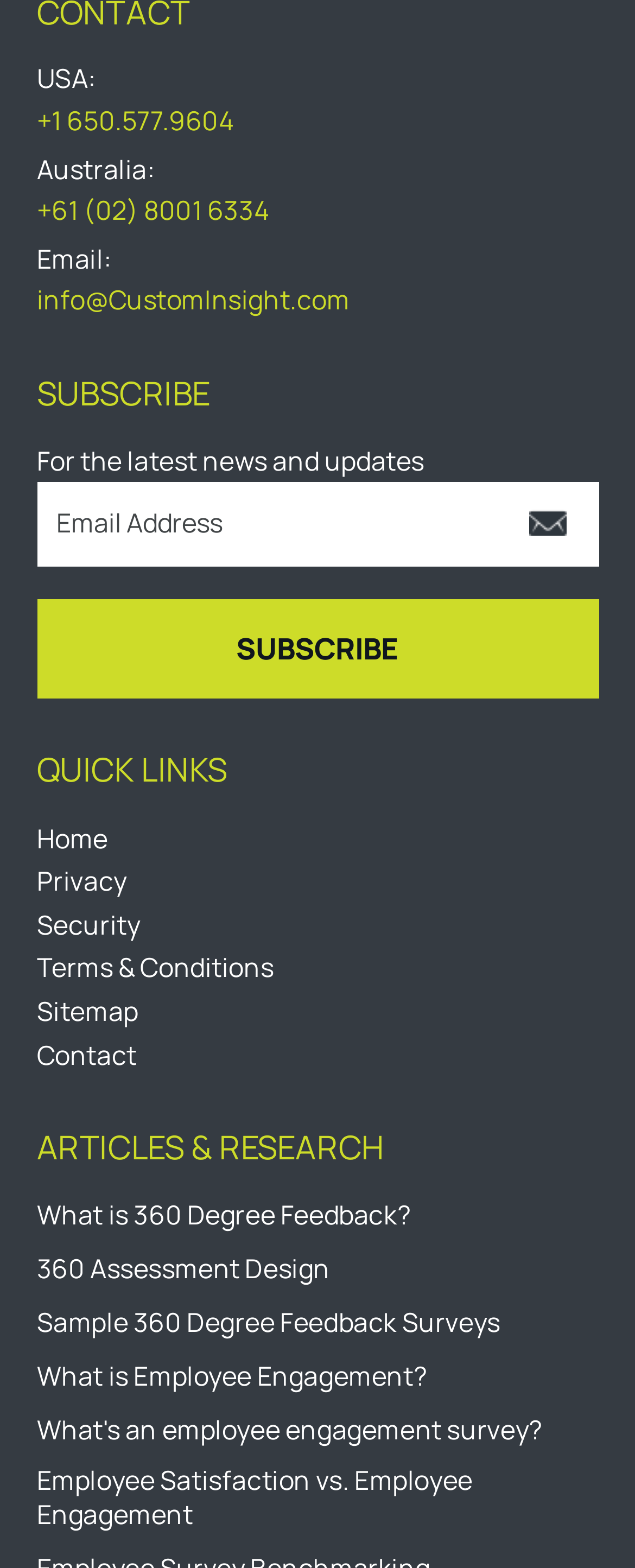Identify the bounding box coordinates for the element you need to click to achieve the following task: "Read the article about 360 Degree Feedback". Provide the bounding box coordinates as four float numbers between 0 and 1, in the form [left, top, right, bottom].

[0.058, 0.764, 0.646, 0.786]